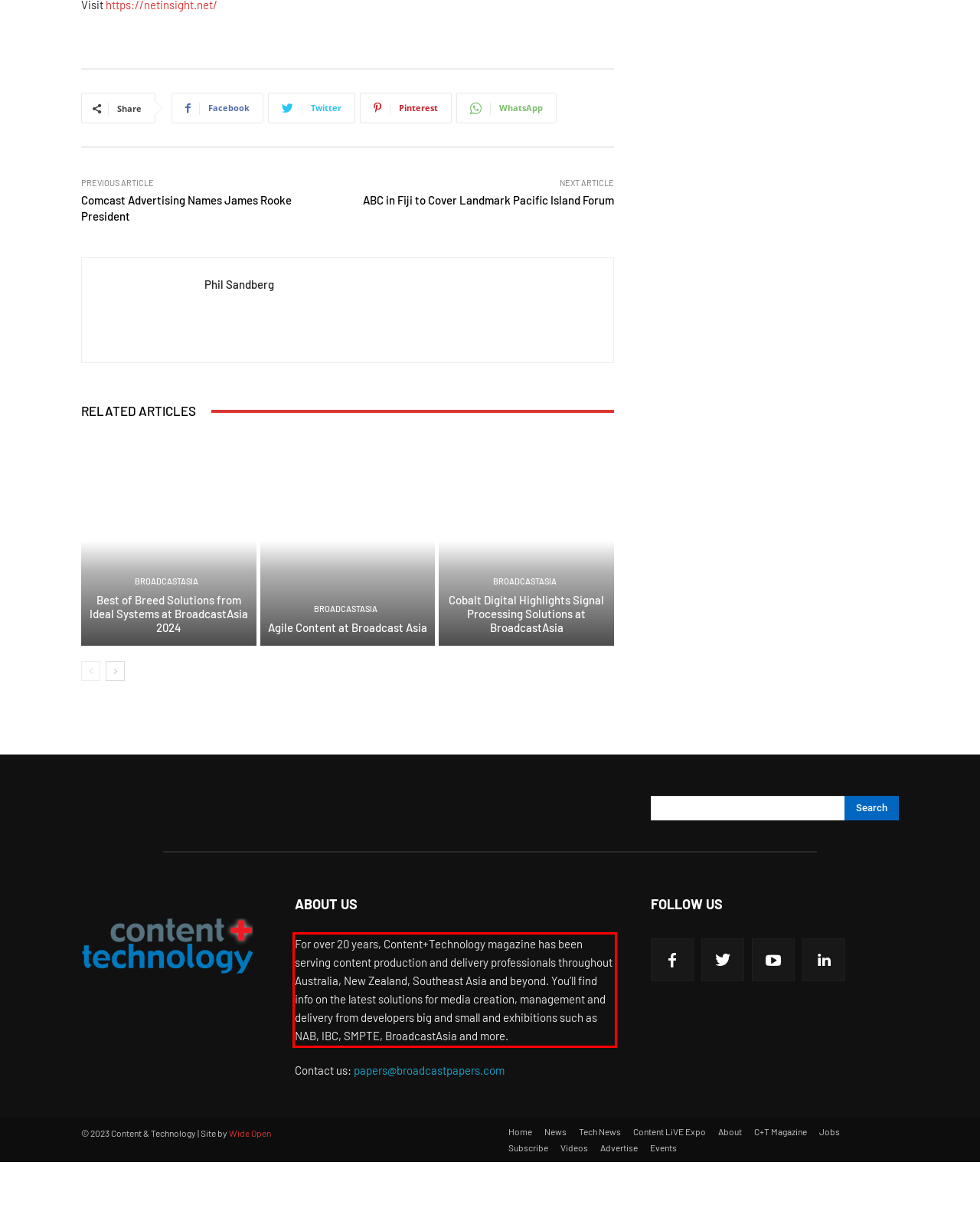Using the webpage screenshot, recognize and capture the text within the red bounding box.

For over 20 years, Content+Technology magazine has been serving content production and delivery professionals throughout Australia, New Zealand, Southeast Asia and beyond. You’ll find info on the latest solutions for media creation, management and delivery from developers big and small and exhibitions such as NAB, IBC, SMPTE, BroadcastAsia and more.